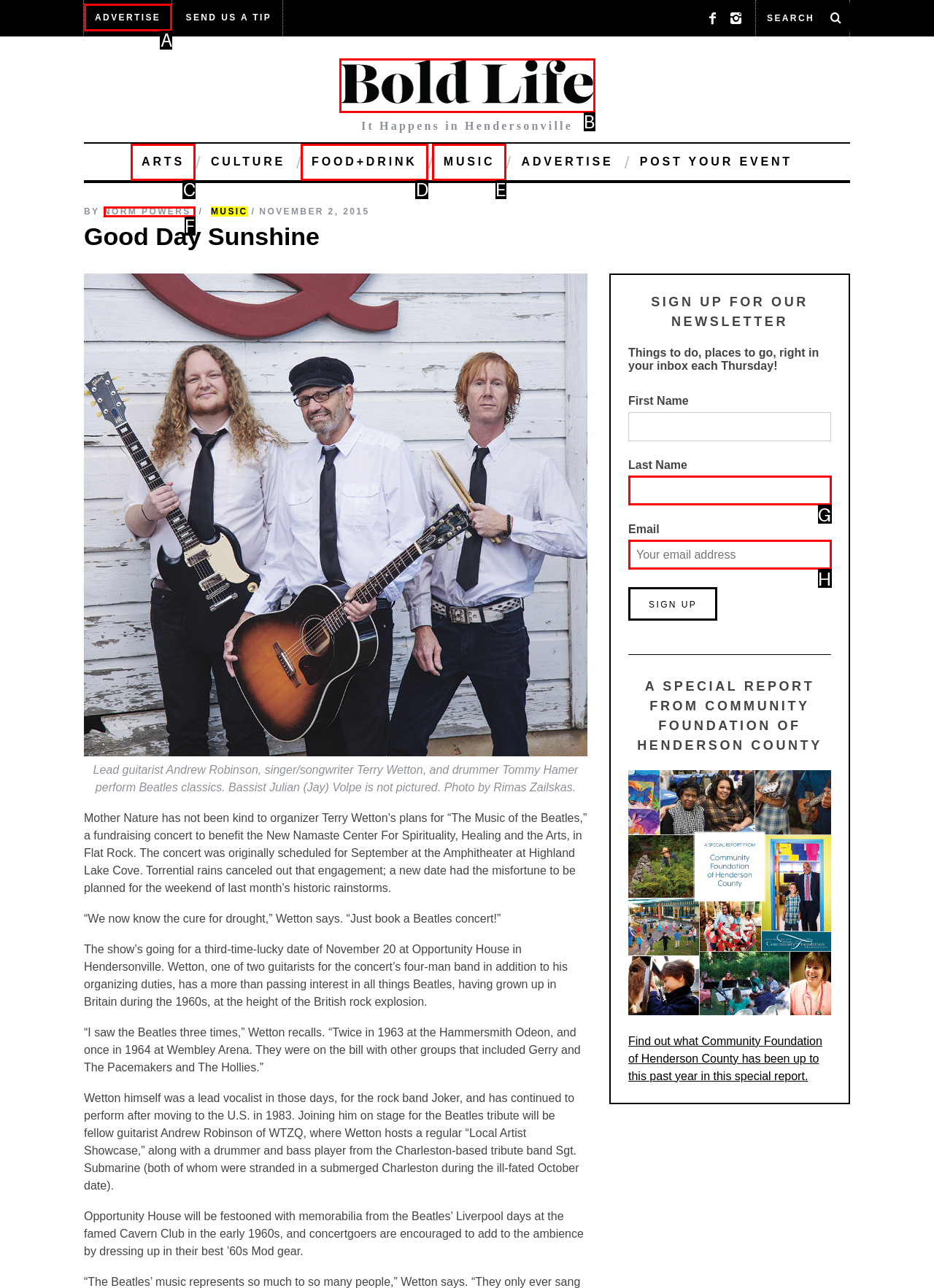Which option should be clicked to execute the following task: Click on ADVERTISE? Respond with the letter of the selected option.

A